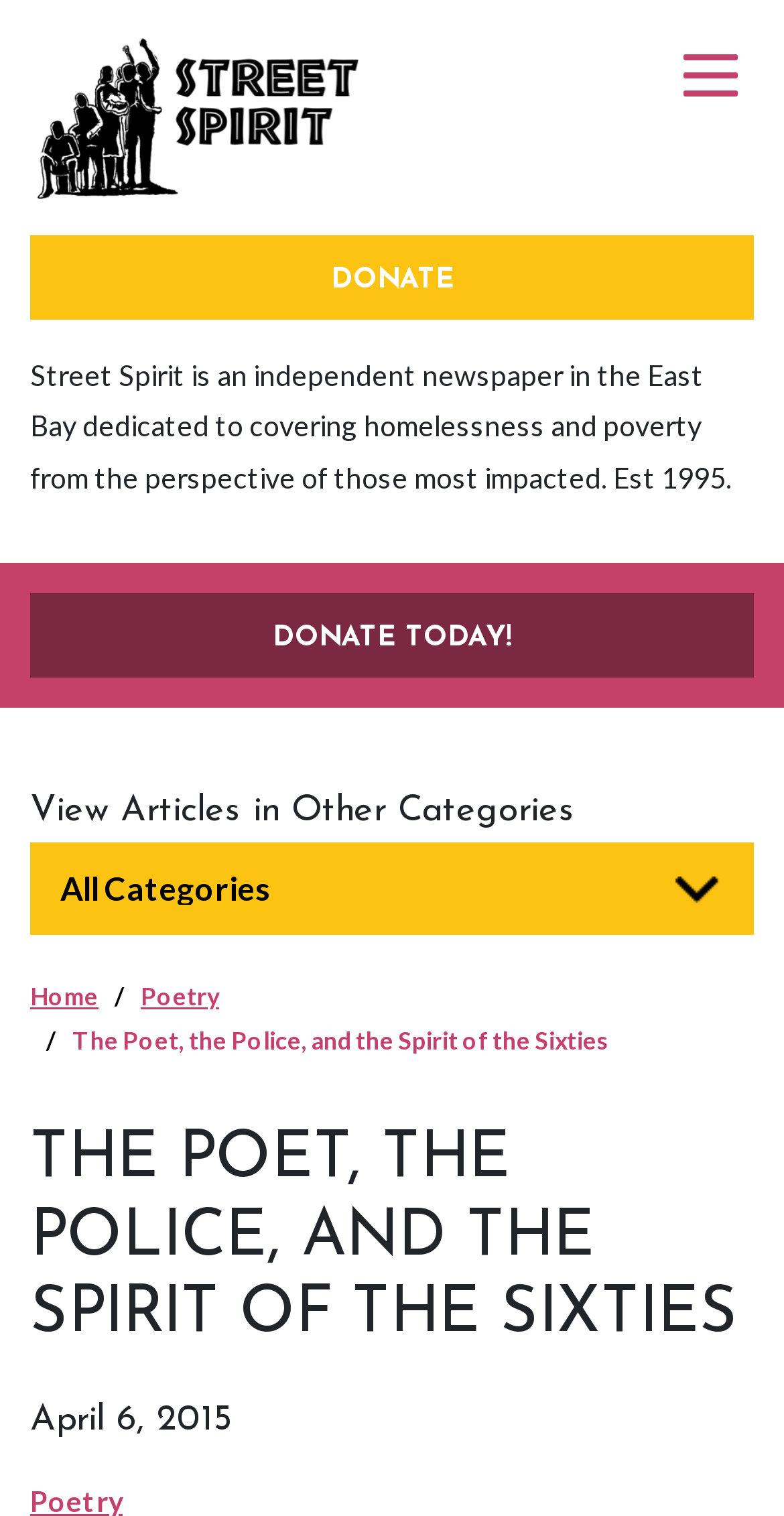Can you determine the main header of this webpage?

THE POET, THE POLICE, AND THE SPIRIT OF THE SIXTIES